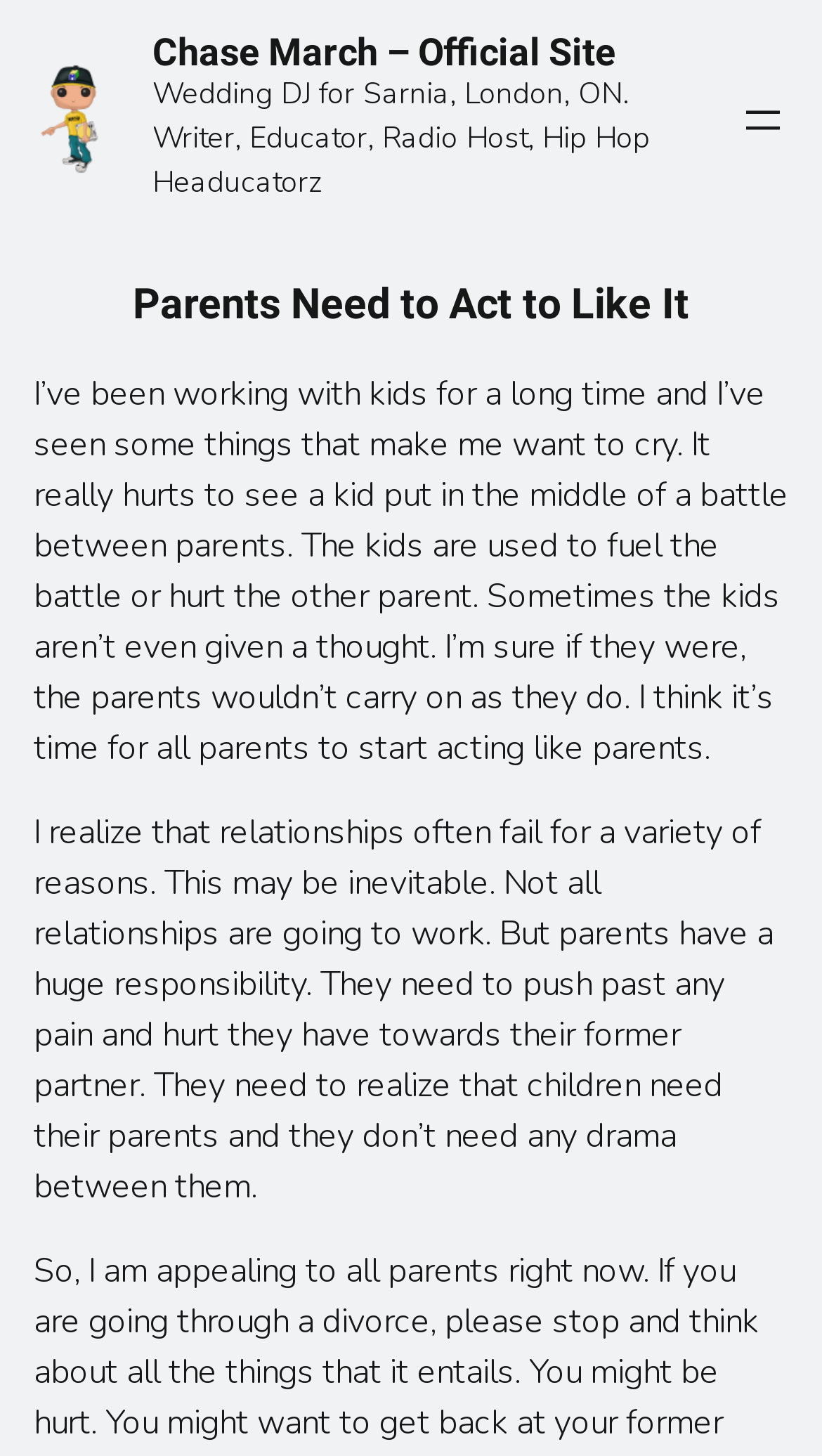Find the bounding box of the element with the following description: "Chase March – Official Site". The coordinates must be four float numbers between 0 and 1, formatted as [left, top, right, bottom].

[0.186, 0.02, 0.75, 0.051]